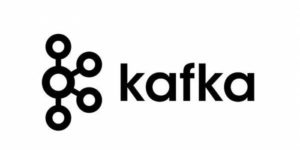Explain the image in a detailed and thorough manner.

The image features the logo of Kafka, a widely-used open-source distributed event streaming platform designed for high-throughput, fault-tolerant data handling. The logo showcases a modern and minimalistic design, prominently featuring the name "kafka" in lowercase alongside an abstract representation of interconnected nodes. This design reflects Kafka's core functionality in managing real-time data feeds and providing robust messaging services in various applications. The logo emphasizes clarity and simplicity, capturing the essence of Kafka's purpose as a powerful tool for data integration and stream processing in cloud and enterprise environments.